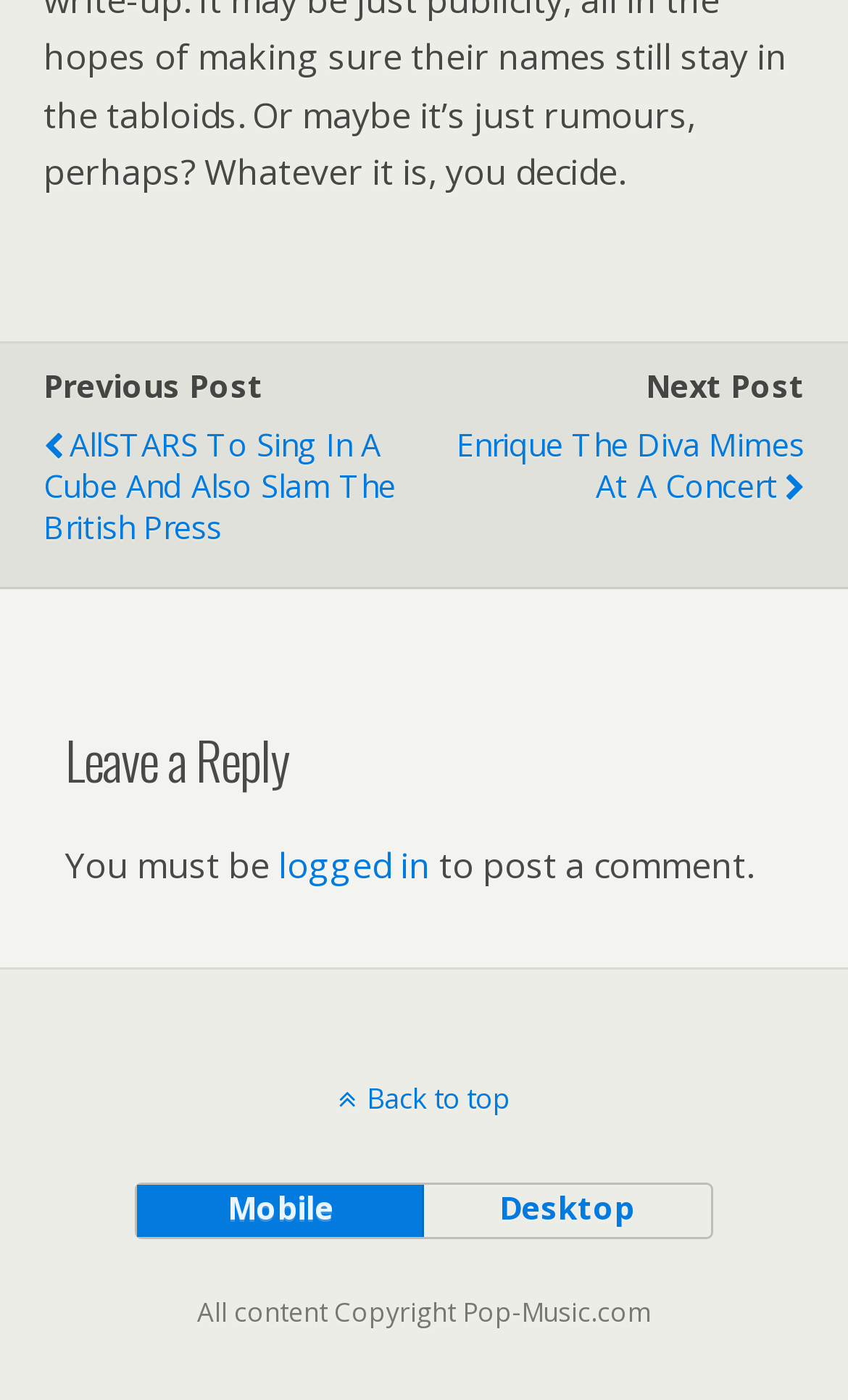Provide a one-word or short-phrase answer to the question:
What are the two layout options provided?

Mobile and Desktop